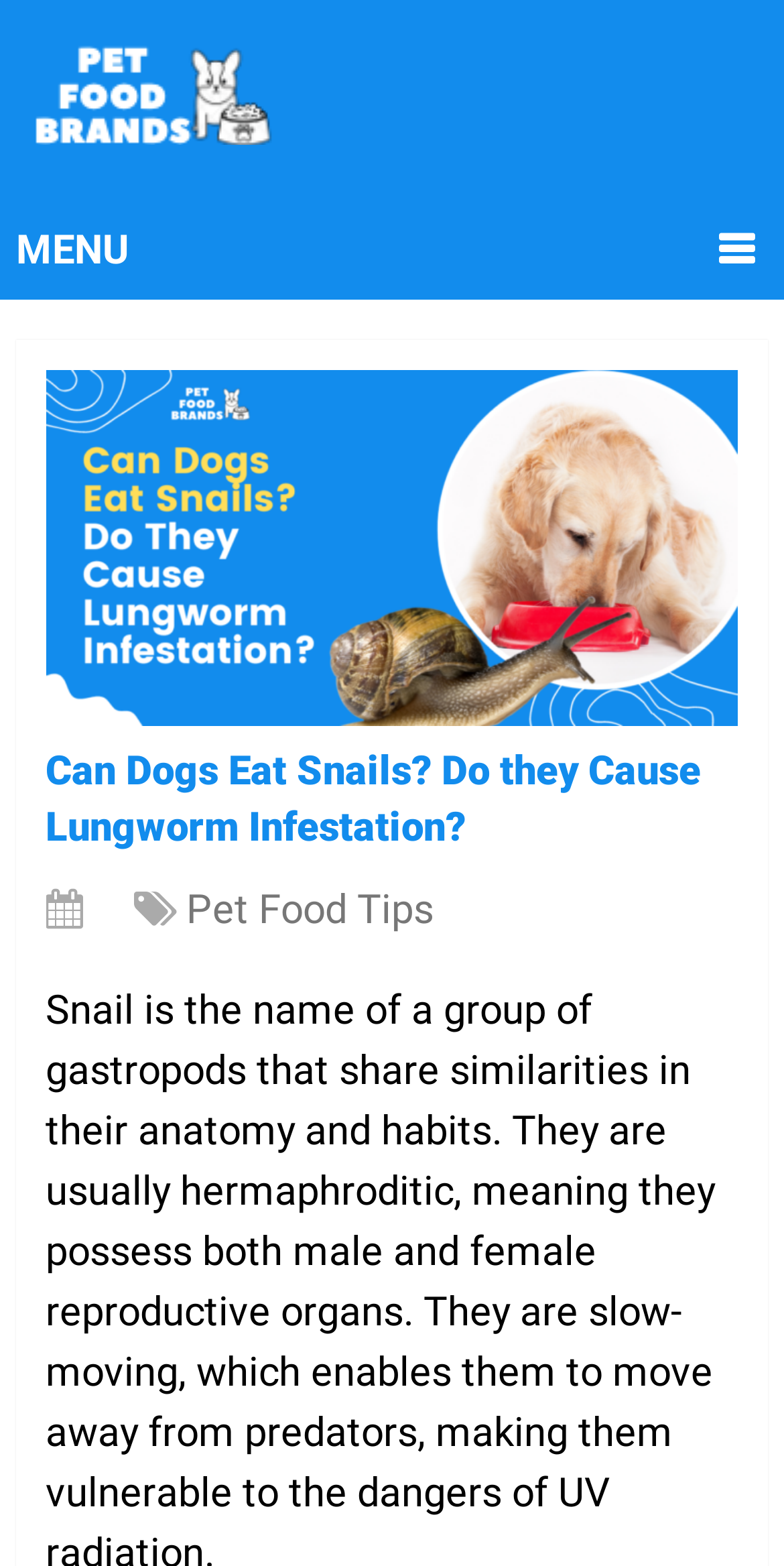What is the purpose of the image on the webpage?
Provide a fully detailed and comprehensive answer to the question.

The image on the webpage is an illustration related to the topic 'Can Dogs Eat Snails', and is likely used to visually enhance the content and make it more engaging.